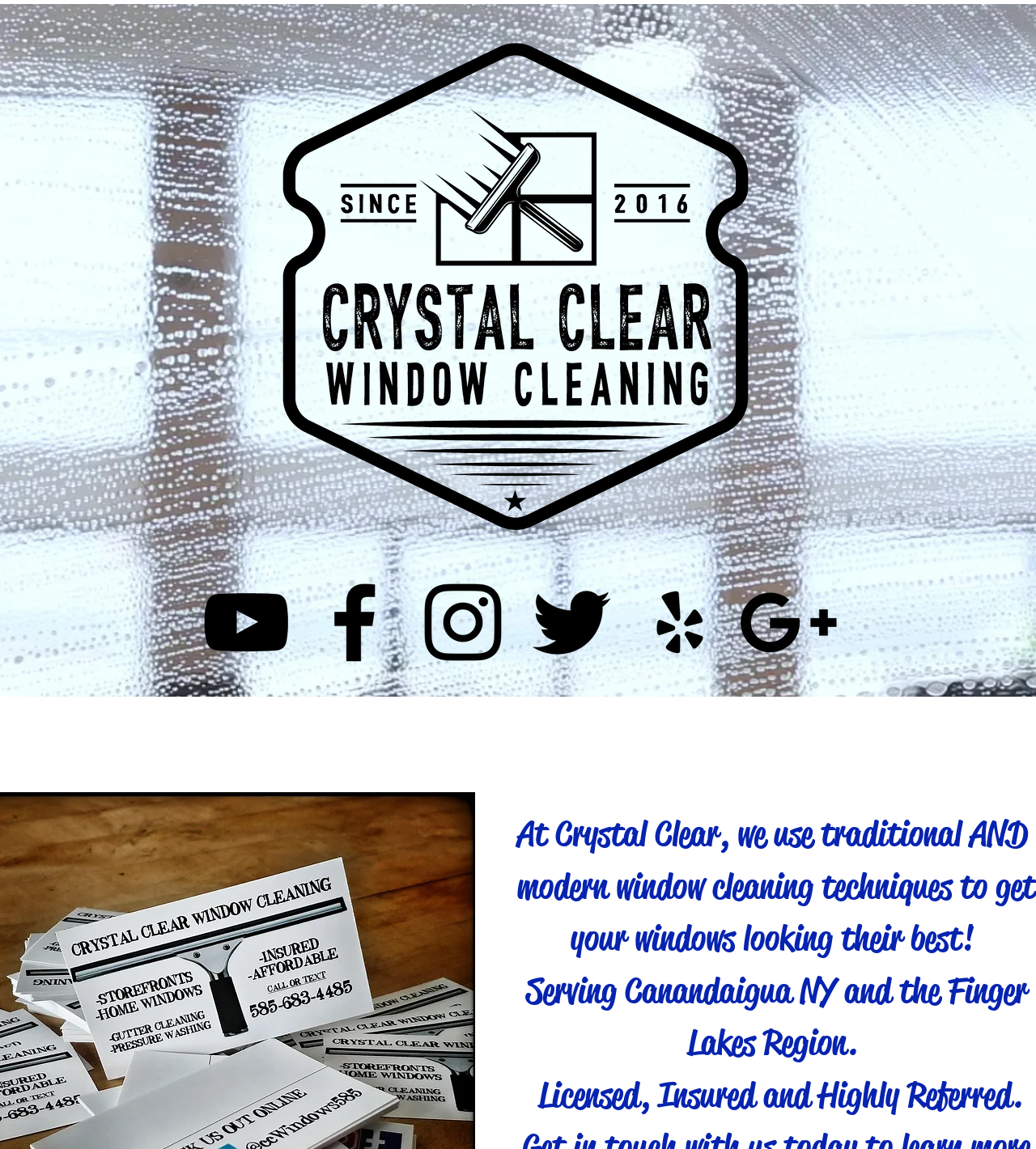What is the position of the social media icons?
Based on the image, give a one-word or short phrase answer.

Middle of the page